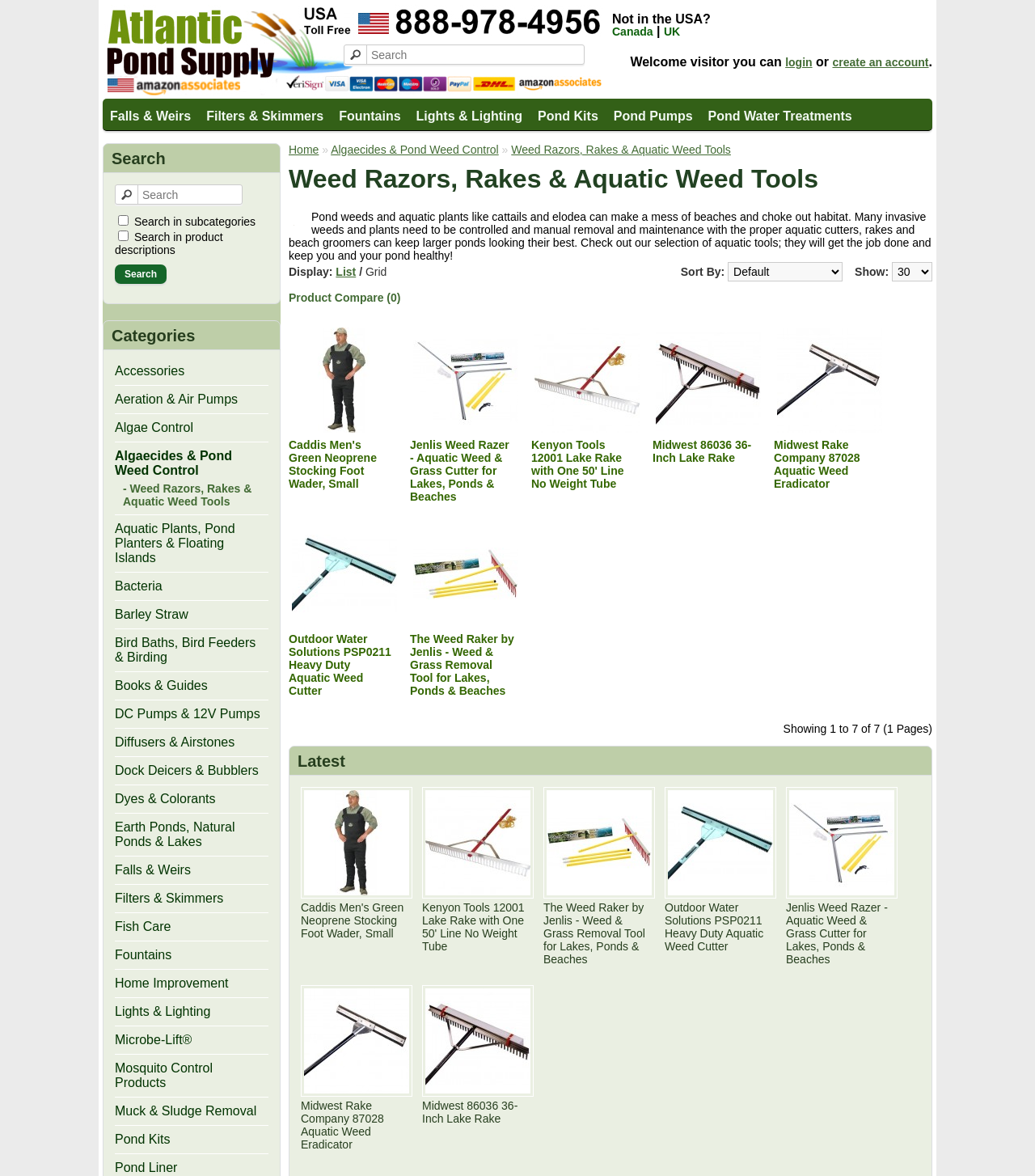Predict the bounding box of the UI element that fits this description: "Midwest 86036 36-Inch Lake Rake".

[0.63, 0.373, 0.732, 0.395]